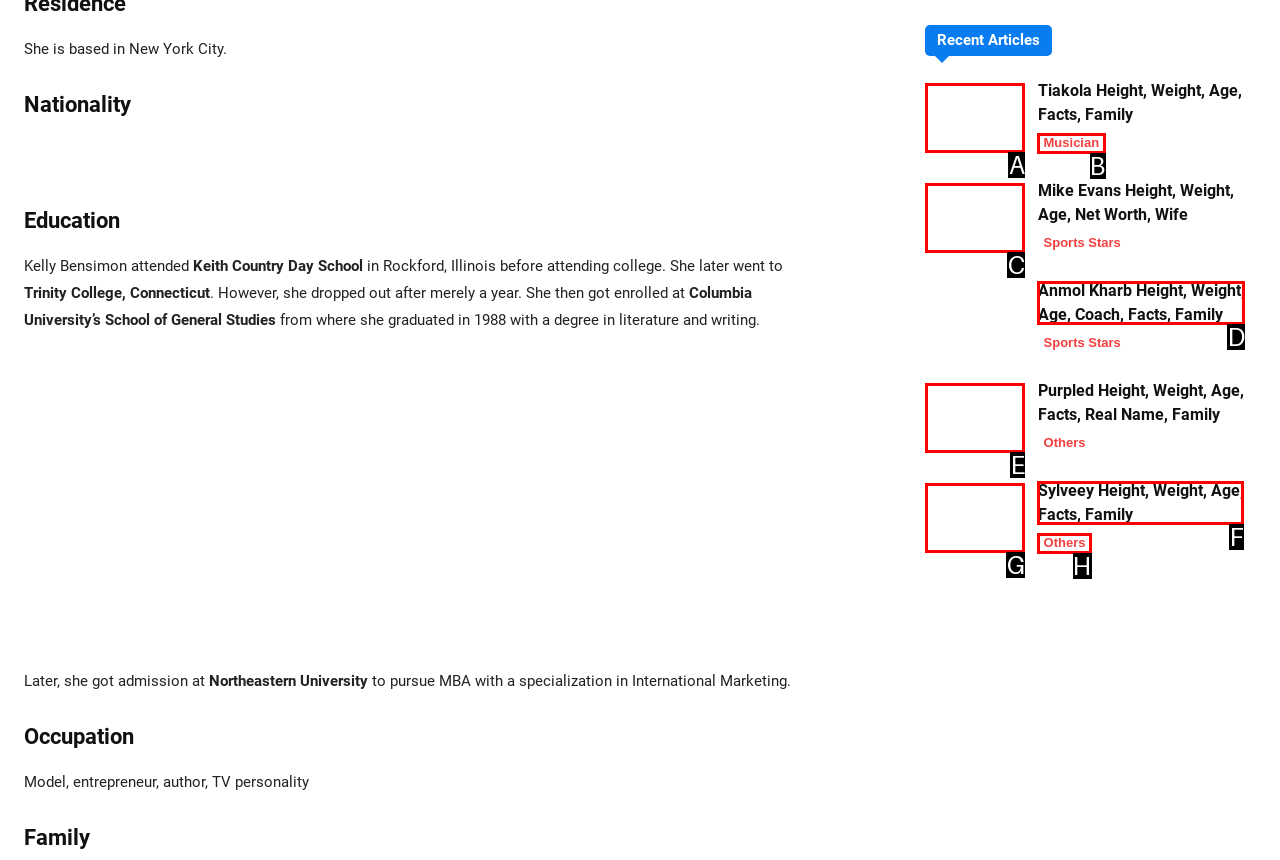Choose the option that aligns with the description: Musician
Respond with the letter of the chosen option directly.

B